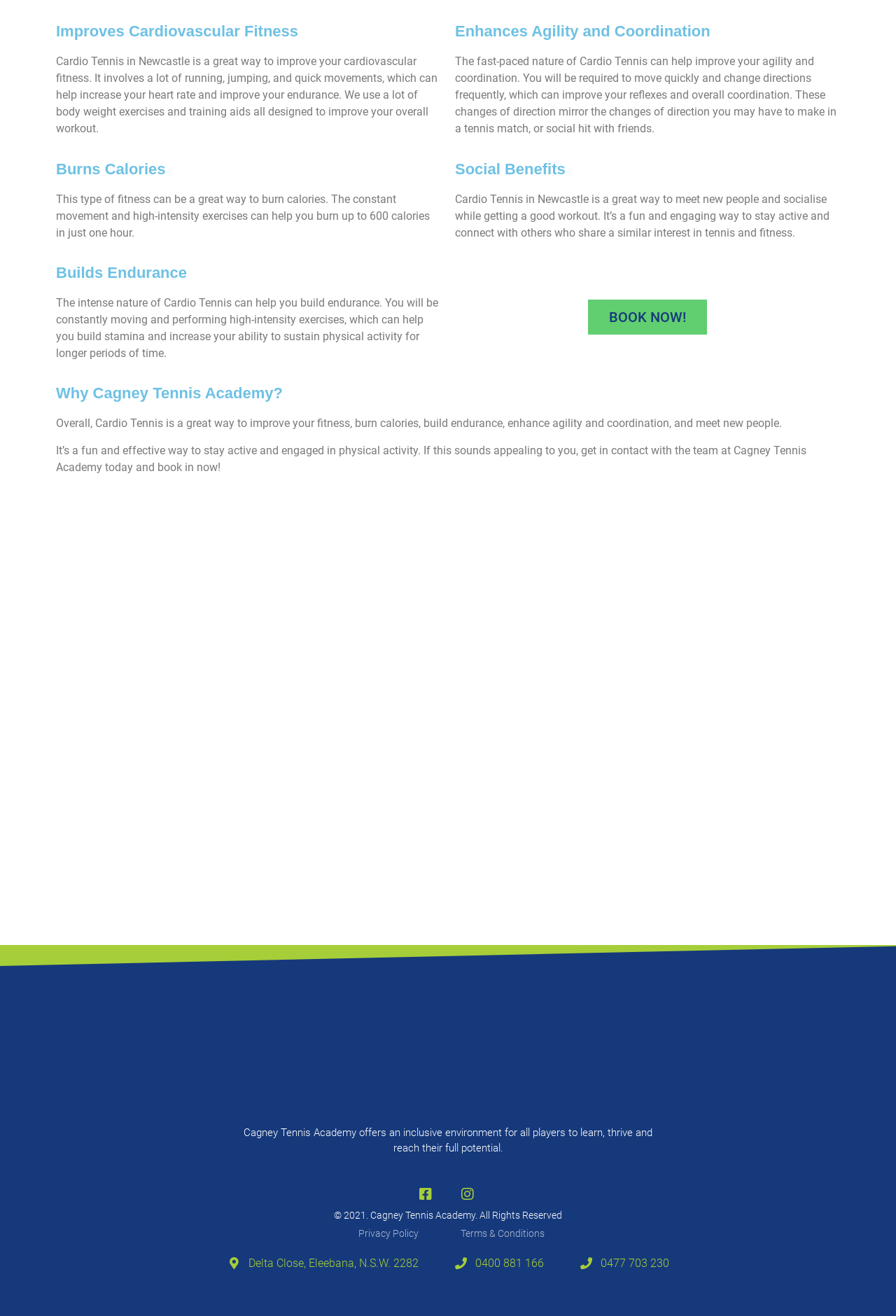Please analyze the image and give a detailed answer to the question:
What is Cardio Tennis?

Based on the webpage content, Cardio Tennis is a fitness activity that involves running, jumping, and quick movements to improve cardiovascular fitness, burn calories, build endurance, and enhance agility and coordination.